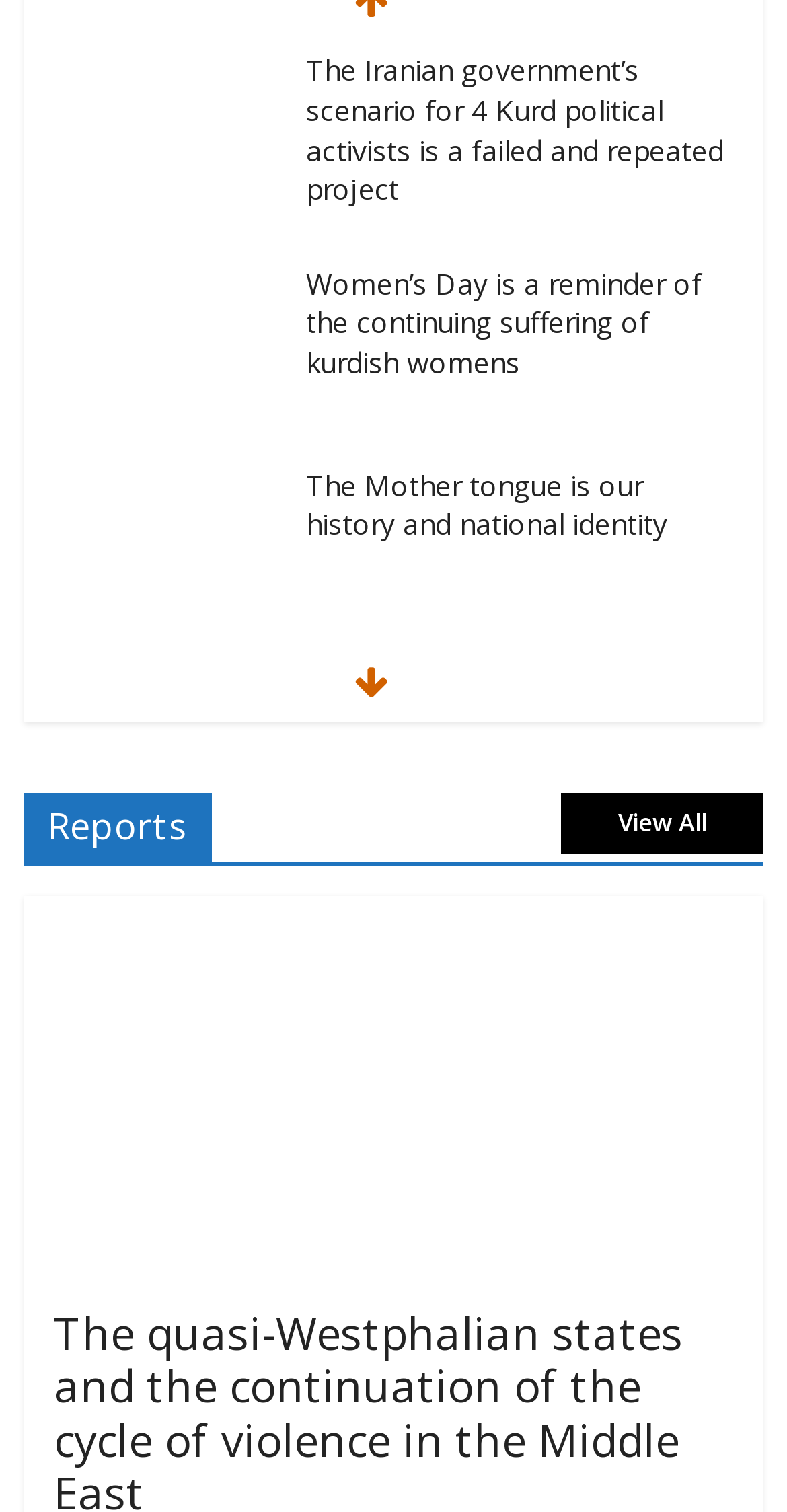Kindly determine the bounding box coordinates of the area that needs to be clicked to fulfill this instruction: "View article about Response of the President of the European Parliament".

[0.03, 0.443, 0.363, 0.475]